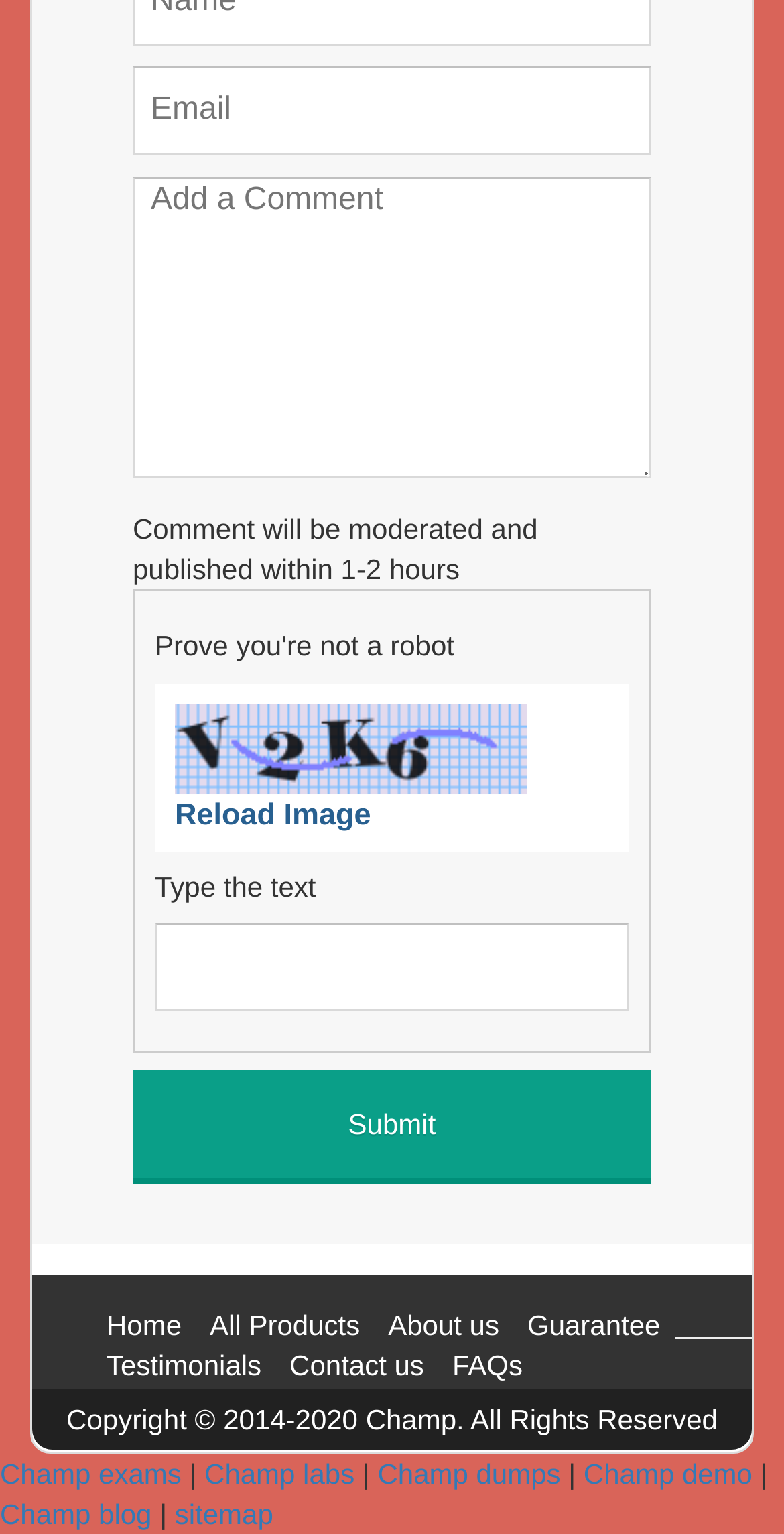Please provide a comprehensive response to the question below by analyzing the image: 
What is the copyright information displayed on the webpage?

The copyright information is displayed at the bottom of the webpage, above the footer section. It states that the content is copyrighted by Champ from 2014 to 2020, and all rights are reserved.